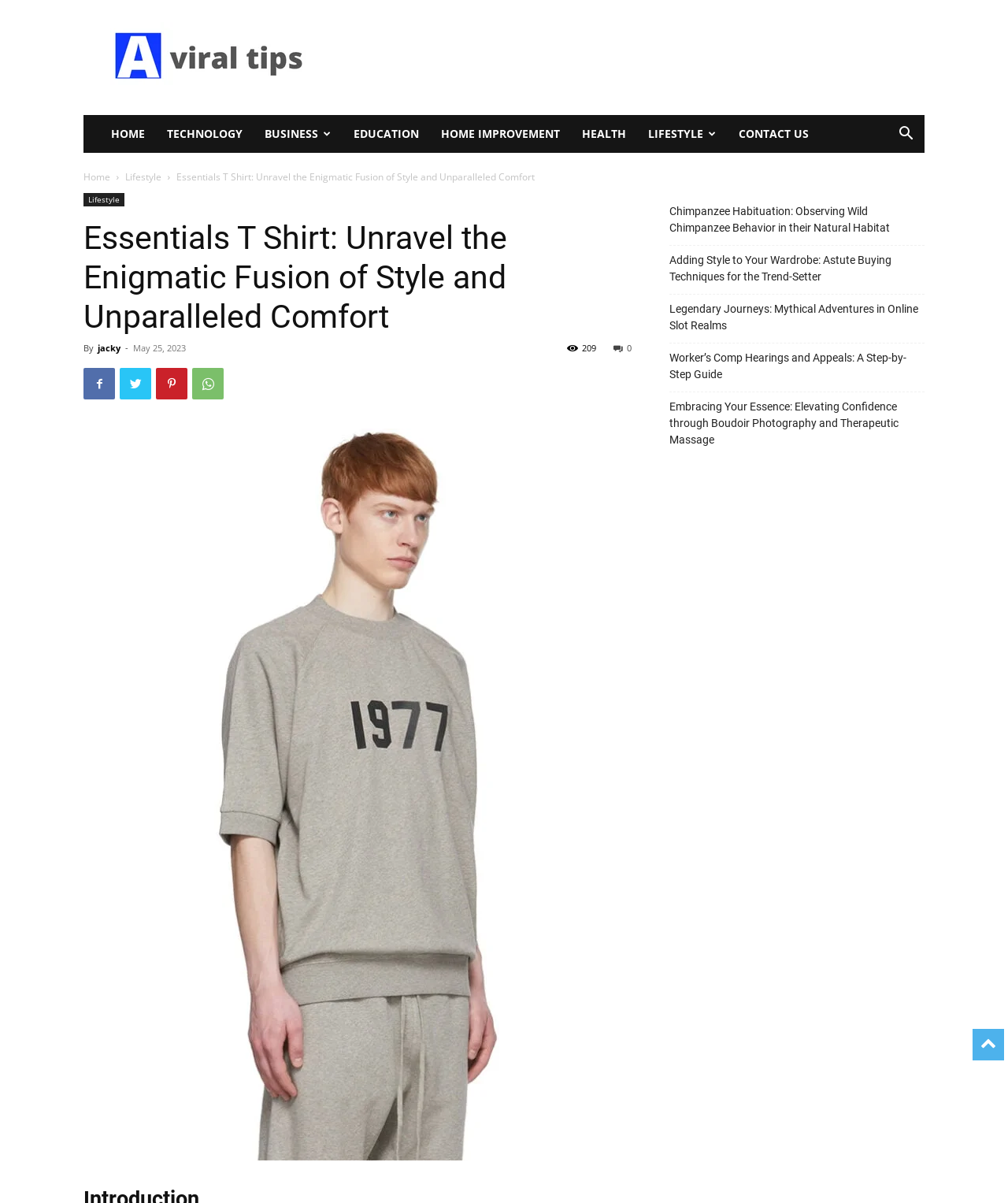What is the category of the article 'Essentials T Shirt: Unravel the Enigmatic Fusion of Style and Unparalleled Comfort'?
Offer a detailed and full explanation in response to the question.

I determined the category by looking at the link 'Lifestyle' above the article title, which suggests that the article belongs to the Lifestyle category.